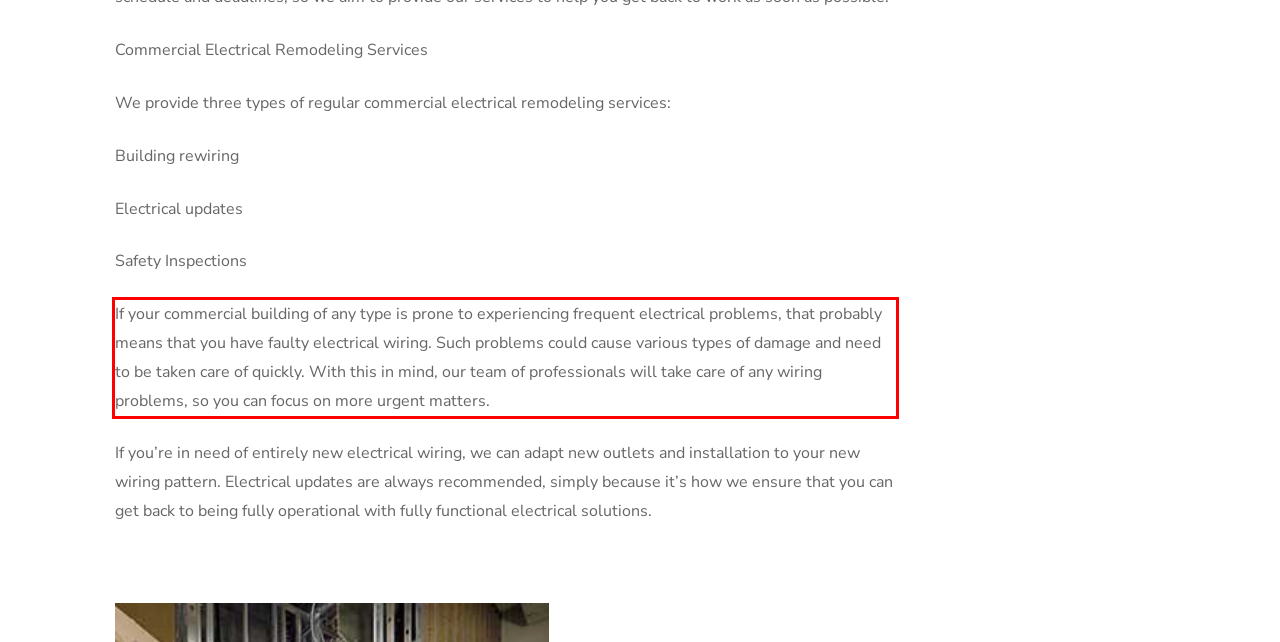You are given a screenshot with a red rectangle. Identify and extract the text within this red bounding box using OCR.

If your commercial building of any type is prone to experiencing frequent electrical problems, that probably means that you have faulty electrical wiring. Such problems could cause various types of damage and need to be taken care of quickly. With this in mind, our team of professionals will take care of any wiring problems, so you can focus on more urgent matters.